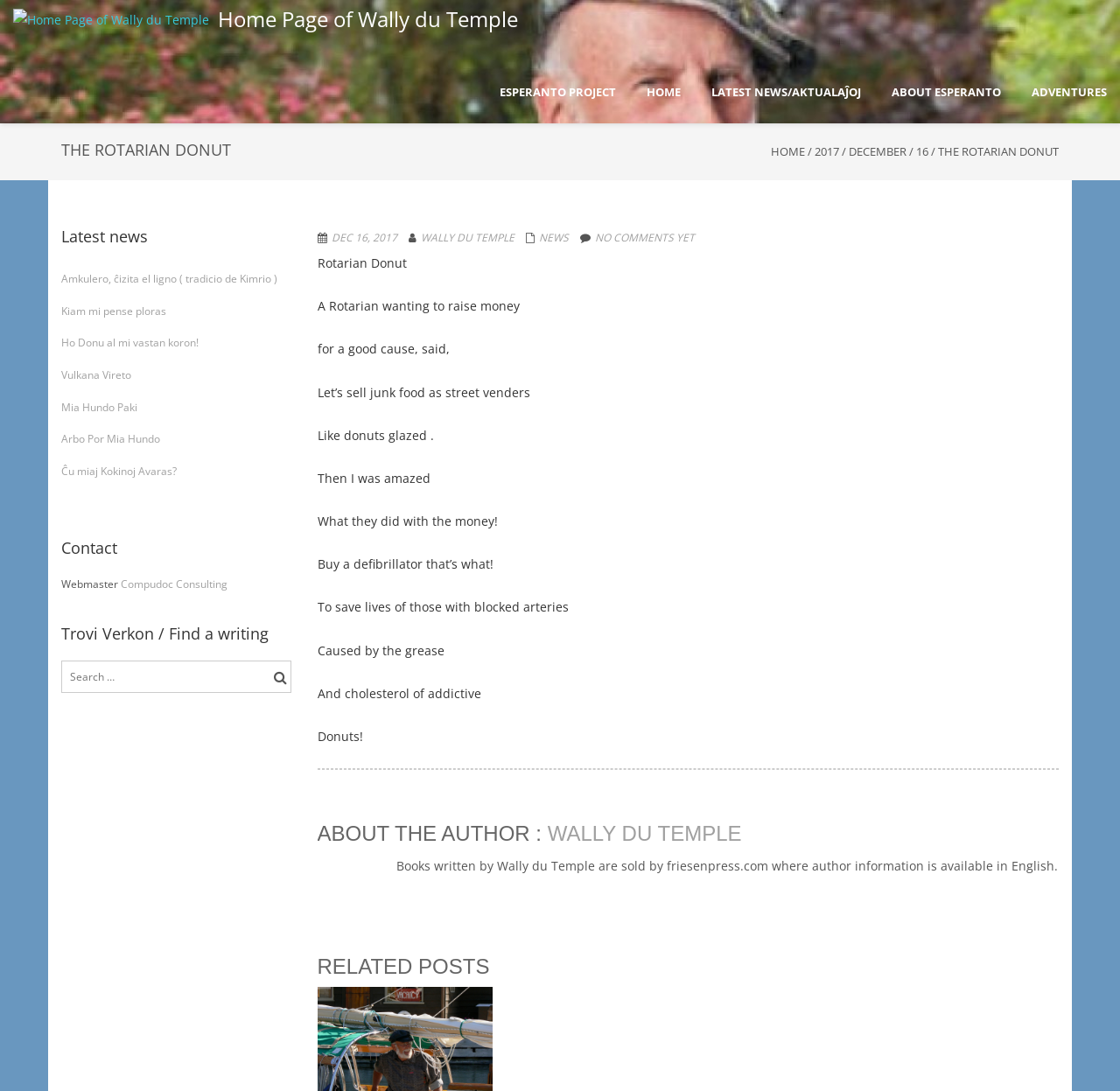Locate the bounding box coordinates of the clickable region to complete the following instruction: "Read the article 'THE ROTARIAN DONUT'."

[0.283, 0.21, 0.945, 0.706]